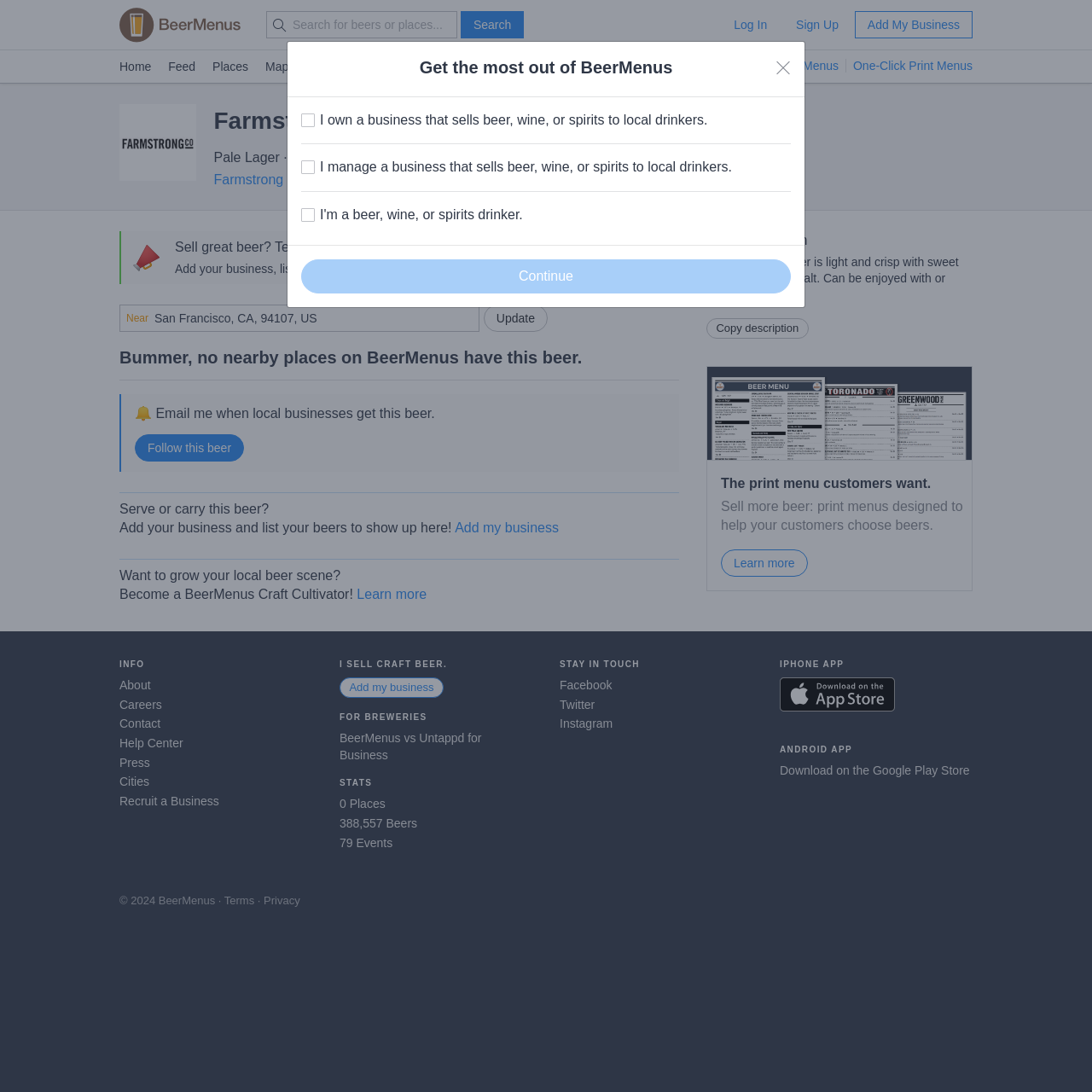Determine the bounding box coordinates of the region to click in order to accomplish the following instruction: "Check the news about Ascension's suspected cyberattack". Provide the coordinates as four float numbers between 0 and 1, specifically [left, top, right, bottom].

None